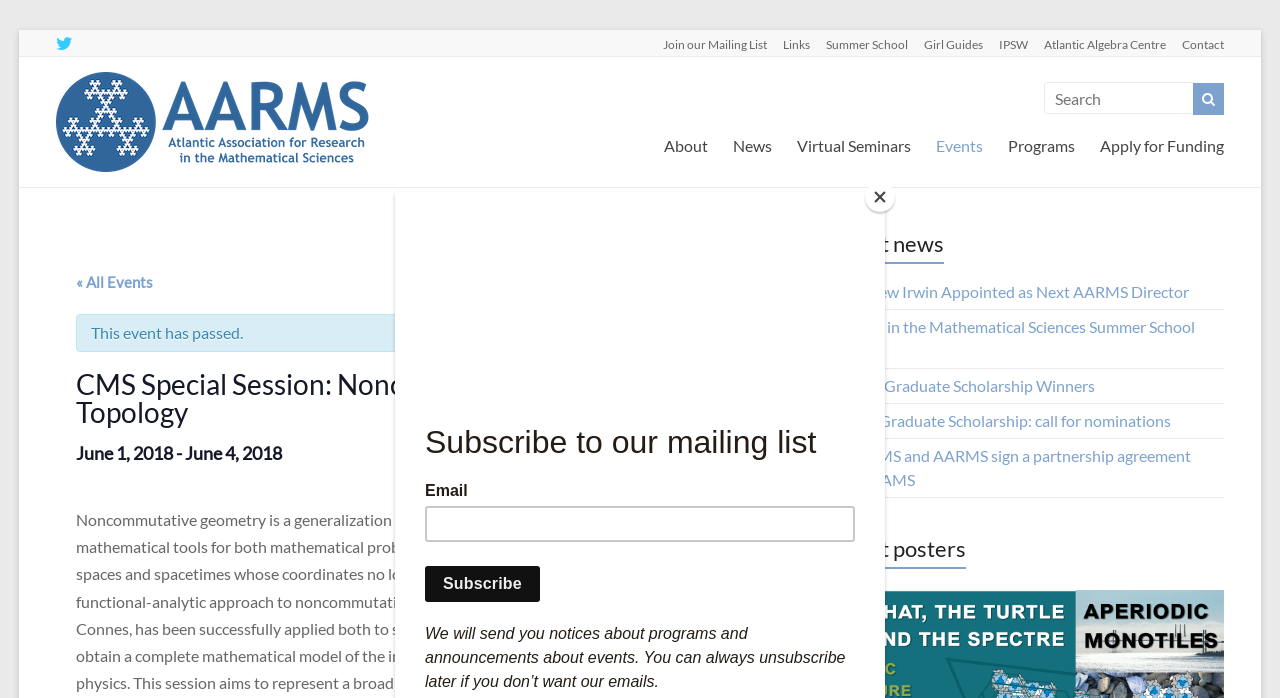Given the element description Atlantic Algebra Centre, predict the bounding box coordinates for the UI element in the webpage screenshot. The format should be (top-left x, top-left y, bottom-right x, bottom-right y), and the values should be between 0 and 1.

[0.803, 0.043, 0.911, 0.08]